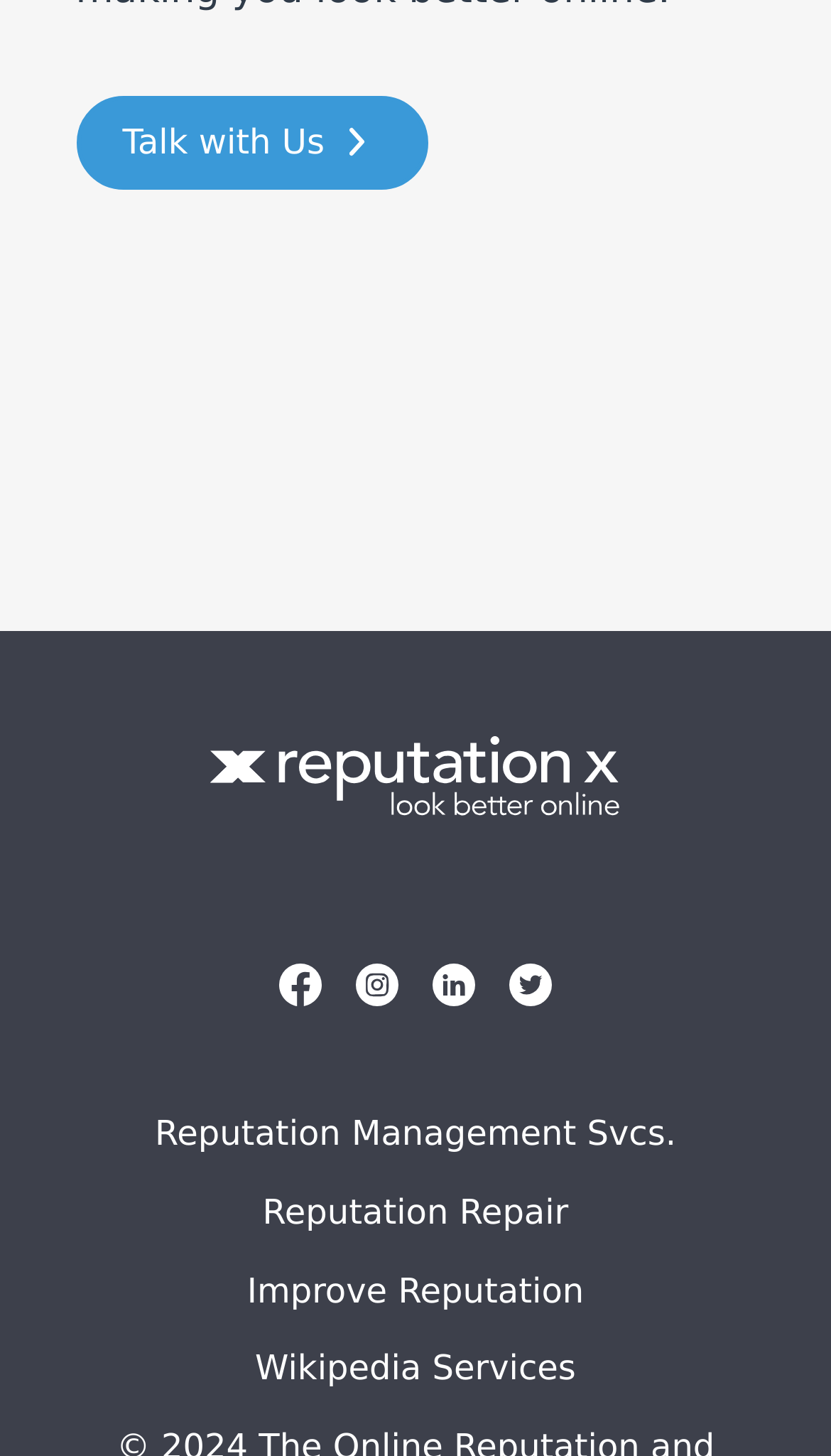Please find the bounding box coordinates of the element that you should click to achieve the following instruction: "Go to the Skating Fashionista homepage". The coordinates should be presented as four float numbers between 0 and 1: [left, top, right, bottom].

None